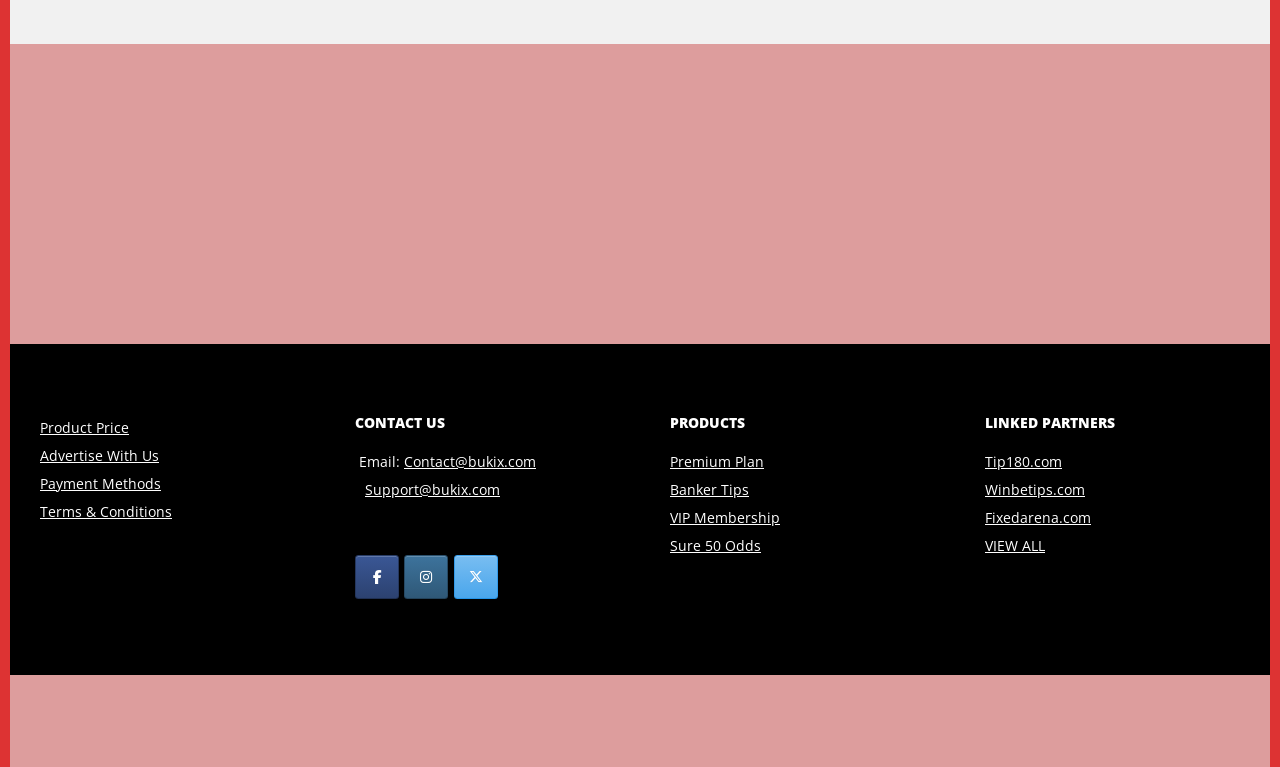Predict the bounding box coordinates of the area that should be clicked to accomplish the following instruction: "Learn about Payment Methods". The bounding box coordinates should consist of four float numbers between 0 and 1, i.e., [left, top, right, bottom].

[0.031, 0.618, 0.126, 0.643]